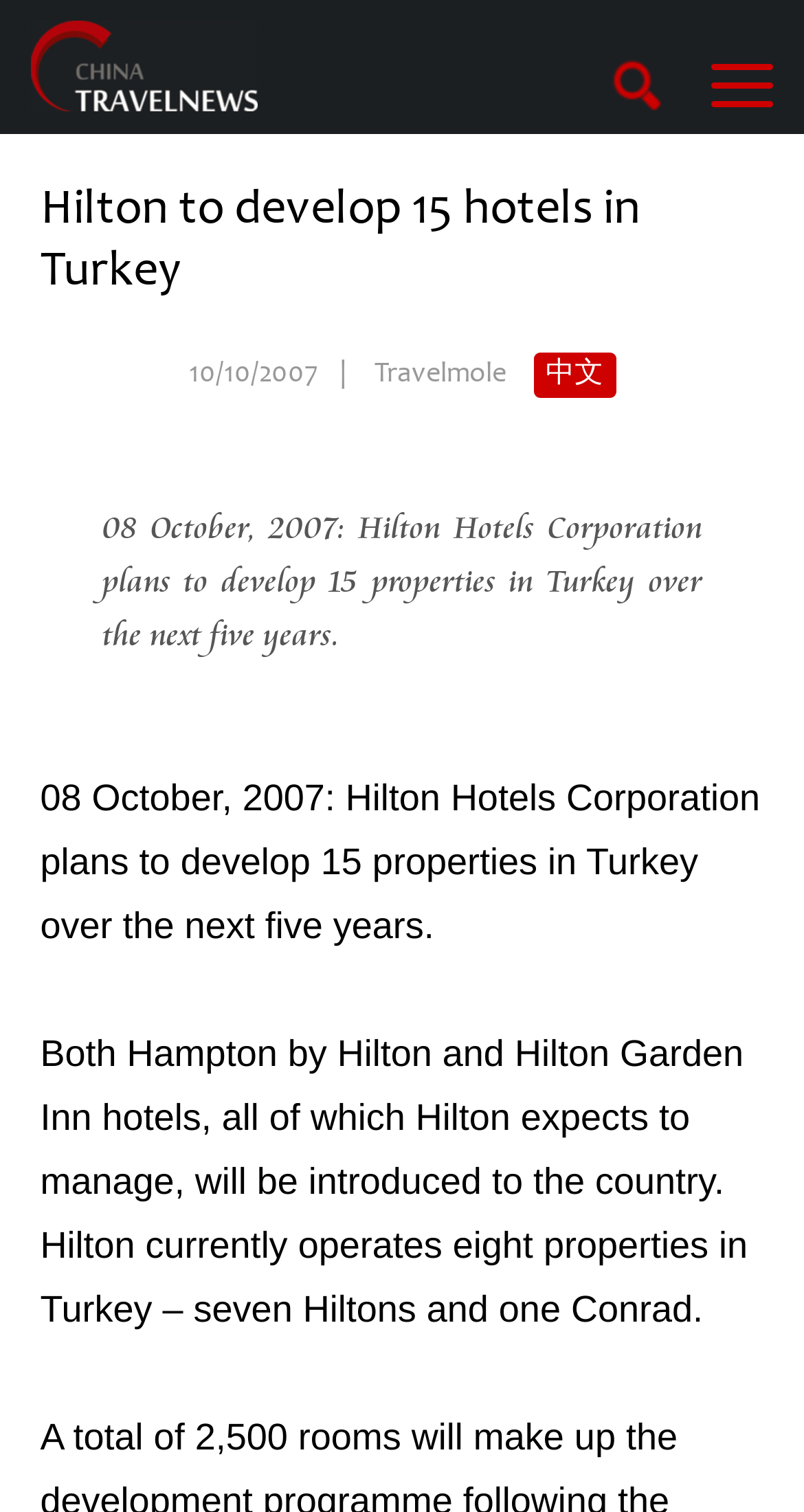Please provide a comprehensive response to the question below by analyzing the image: 
What is Hilton planning to develop in Turkey?

According to the webpage, Hilton Hotels Corporation plans to develop 15 properties in Turkey over the next five years, as stated in the text '08 October, 2007: Hilton Hotels Corporation plans to develop 15 properties in Turkey over the next five years.'